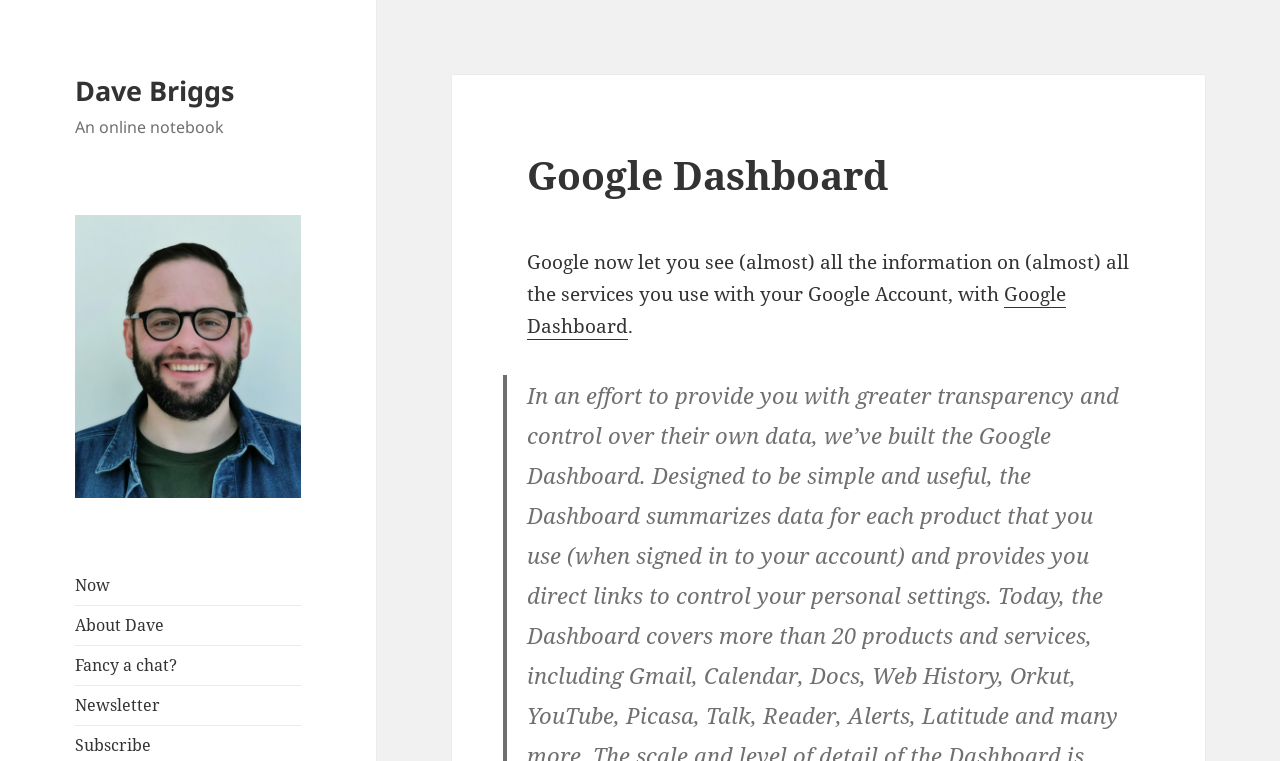How many links are there in the top-left corner?
Please ensure your answer is as detailed and informative as possible.

In the top-left corner of the webpage, there are five links: 'Now', 'About Dave', 'Fancy a chat?', 'Newsletter', and 'Subscribe'.